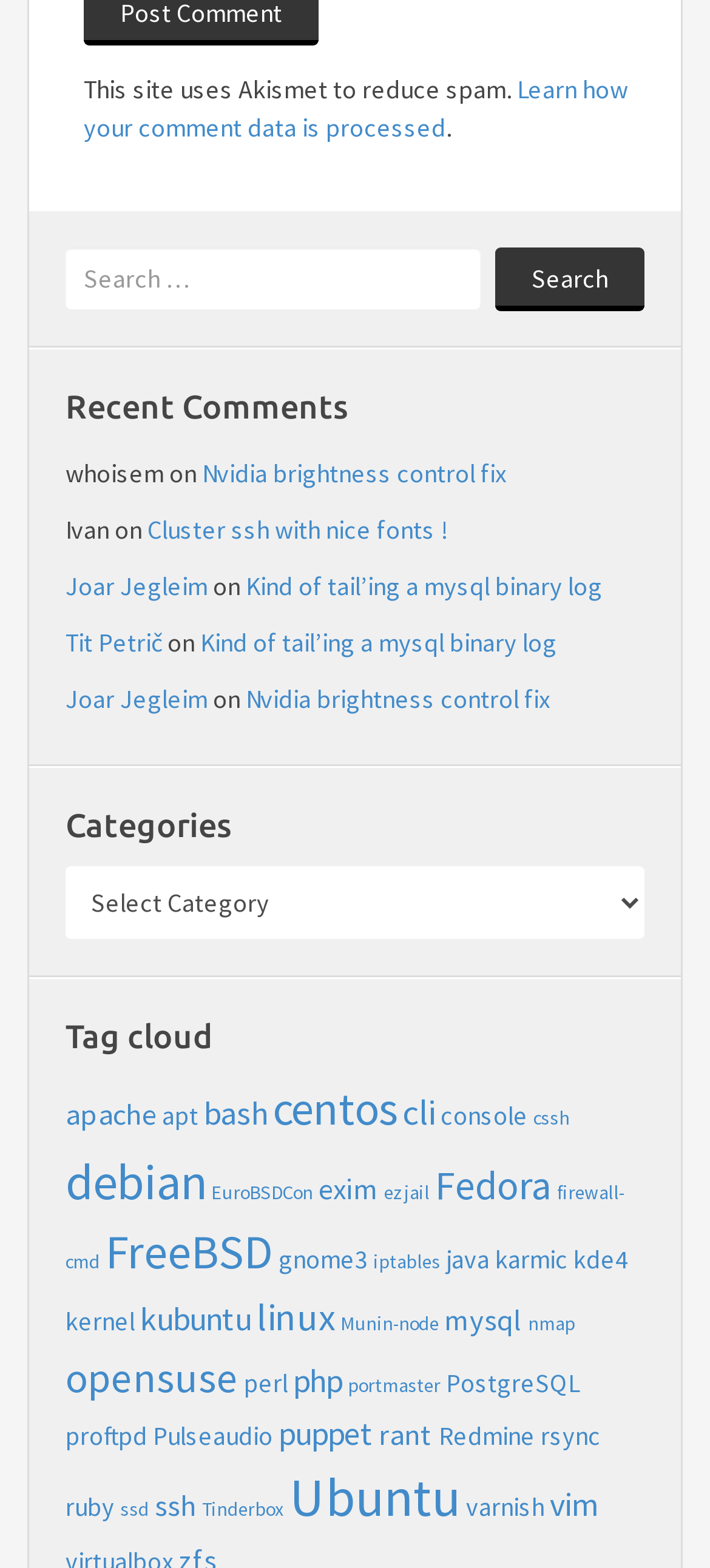Given the description "name="s" placeholder="Search …" title="Search for:"", provide the bounding box coordinates of the corresponding UI element.

[0.092, 0.158, 0.677, 0.197]